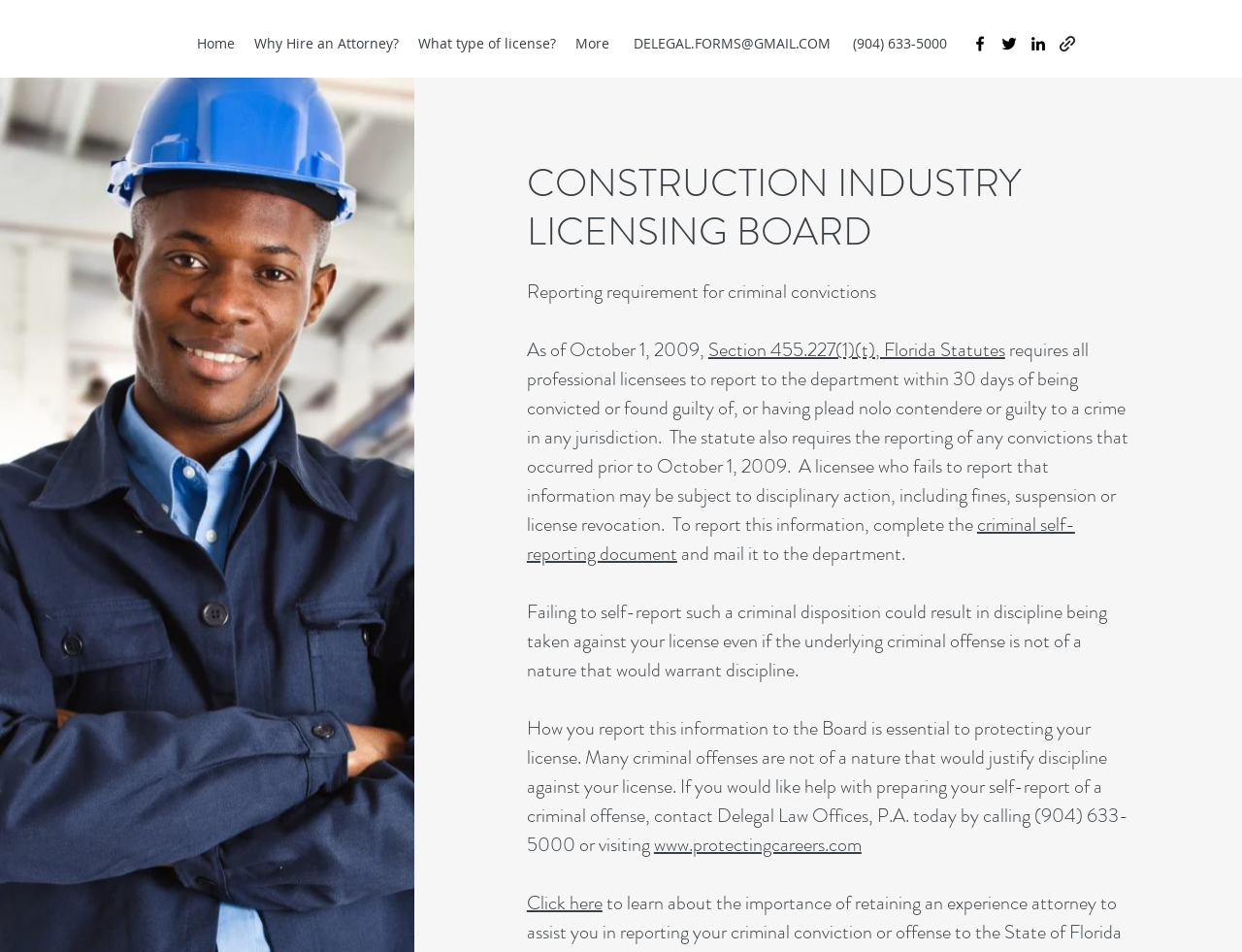Using the webpage screenshot and the element description <img decoding="async" src="/wp-content/themes/elderbray/images/vcard.svg">, determine the bounding box coordinates. Specify the coordinates in the format (top-left x, top-left y, bottom-right x, bottom-right y) with values ranging from 0 to 1.

None